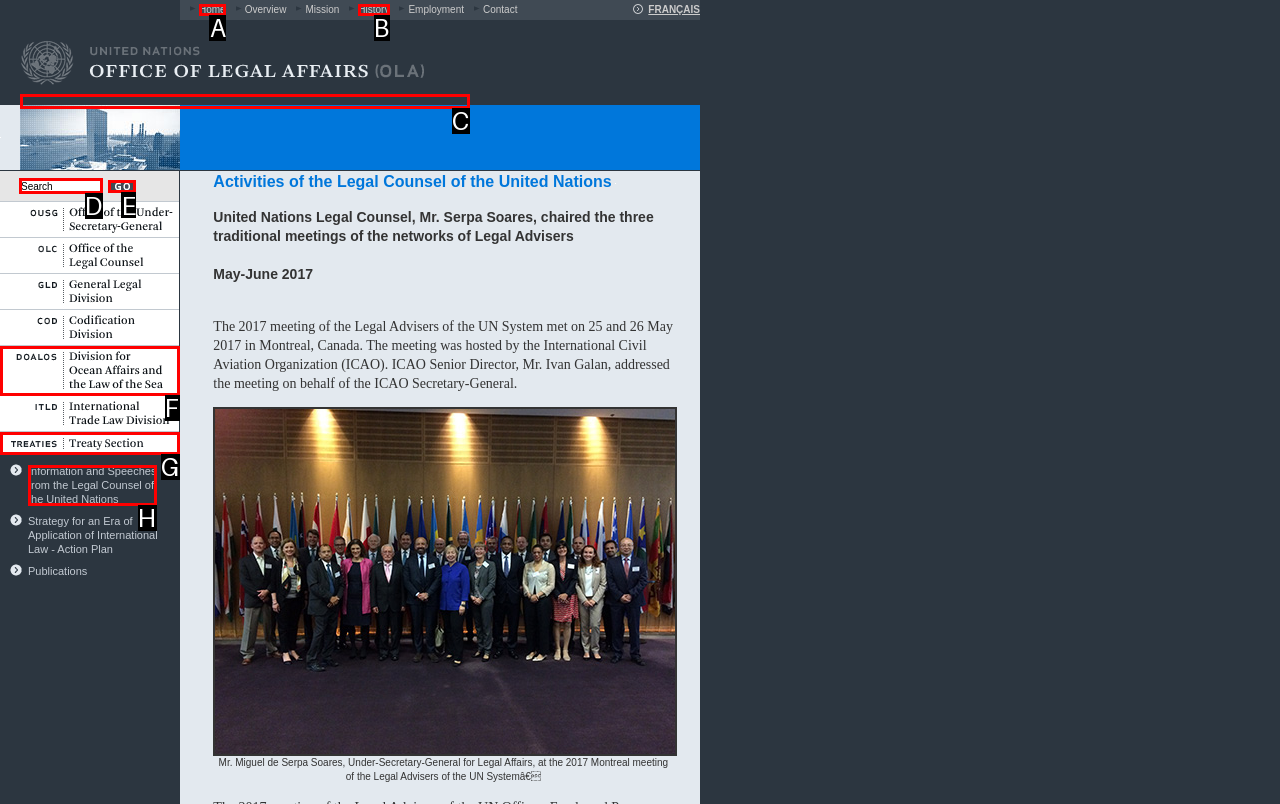Determine which HTML element should be clicked for this task: Clear the search field
Provide the option's letter from the available choices.

None